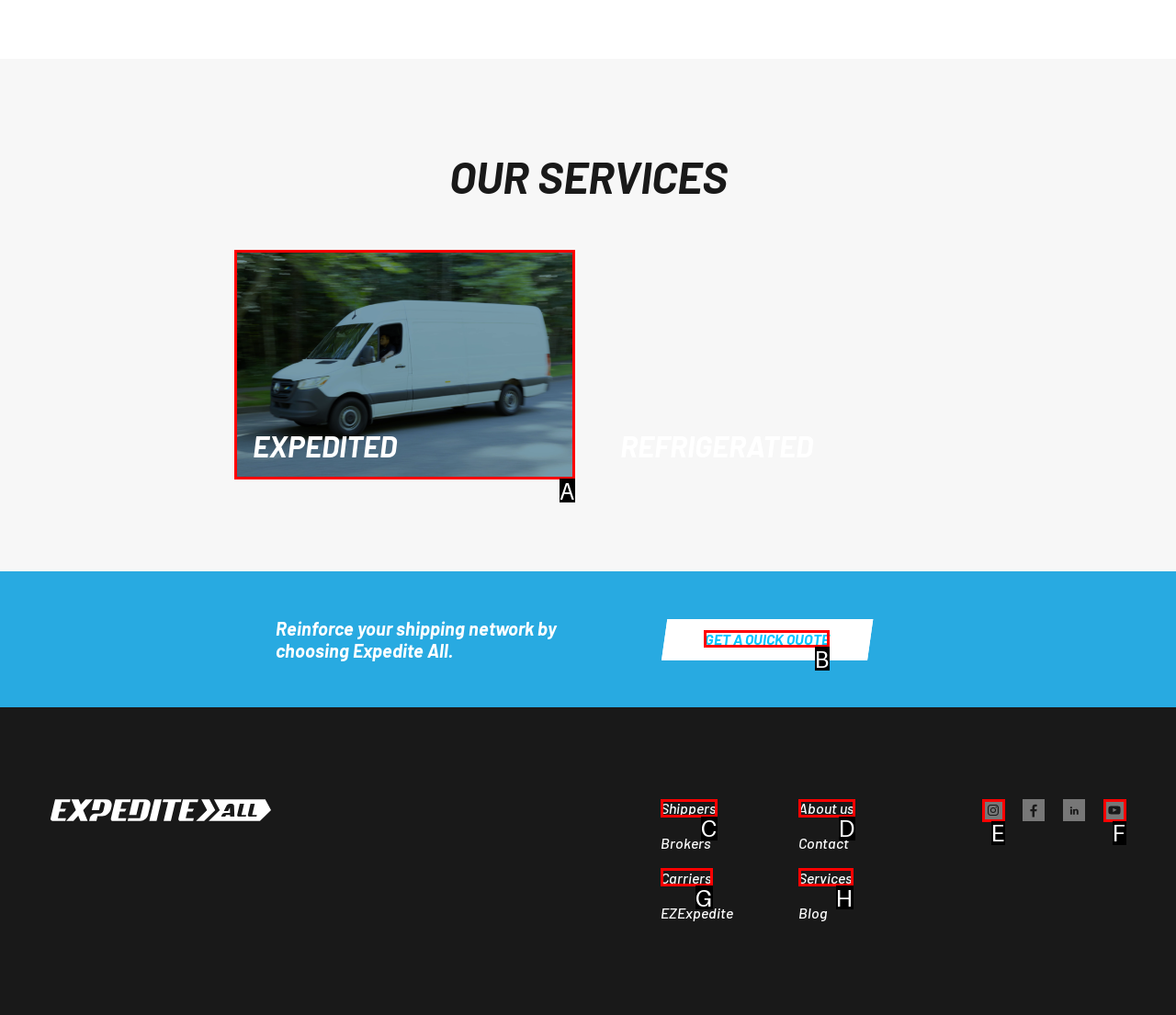Select the UI element that should be clicked to execute the following task: Get a quick quote
Provide the letter of the correct choice from the given options.

B